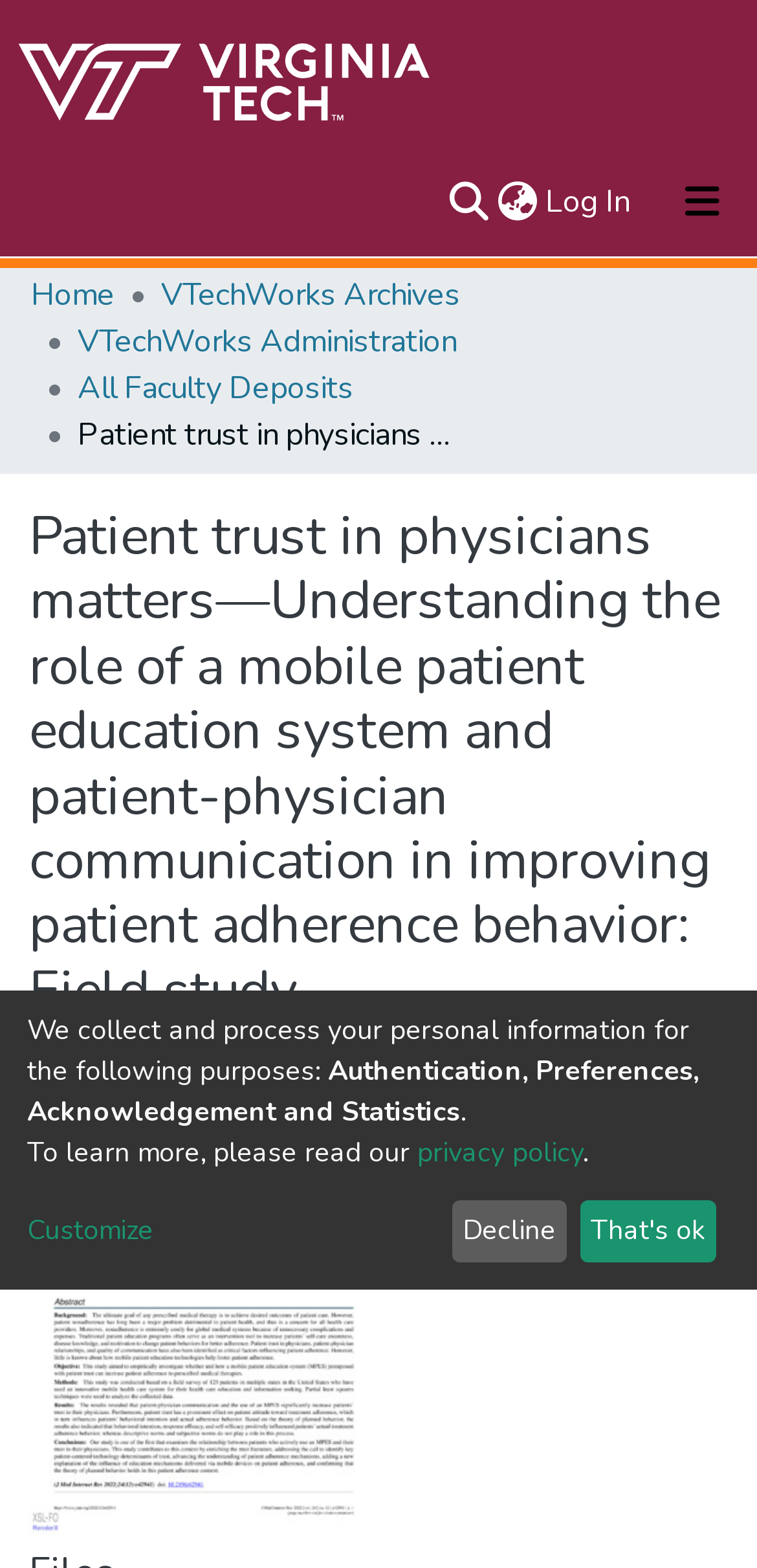Find the bounding box coordinates for the area you need to click to carry out the instruction: "Go to About page". The coordinates should be four float numbers between 0 and 1, indicated as [left, top, right, bottom].

[0.041, 0.165, 0.959, 0.214]